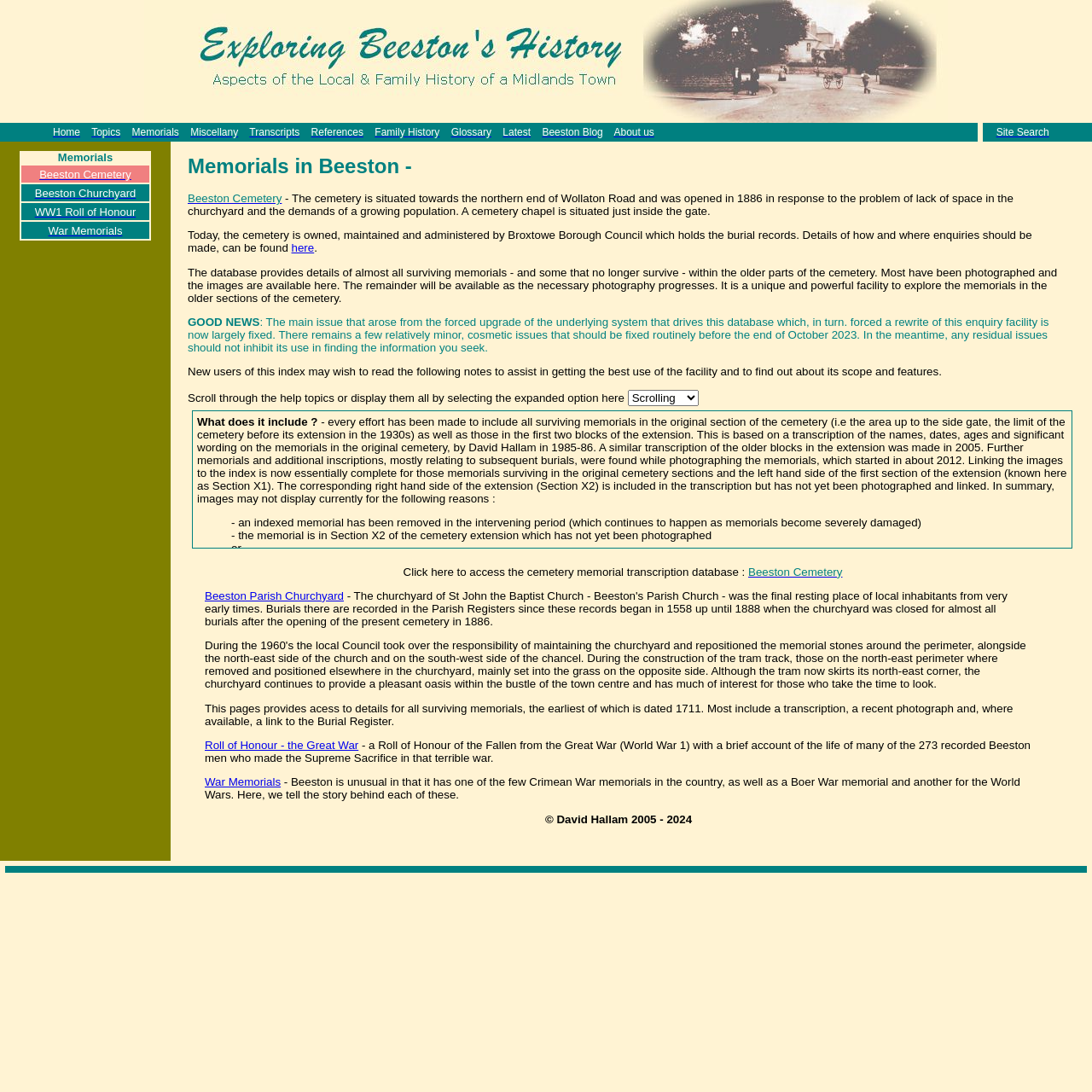In which year was the cemetery chapel opened?
Refer to the image and provide a thorough answer to the question.

I found the answer by reading the text on the webpage, which states that the cemetery was opened in 1886 in response to the problem of lack of space in the churchyard and the demands of a growing population.